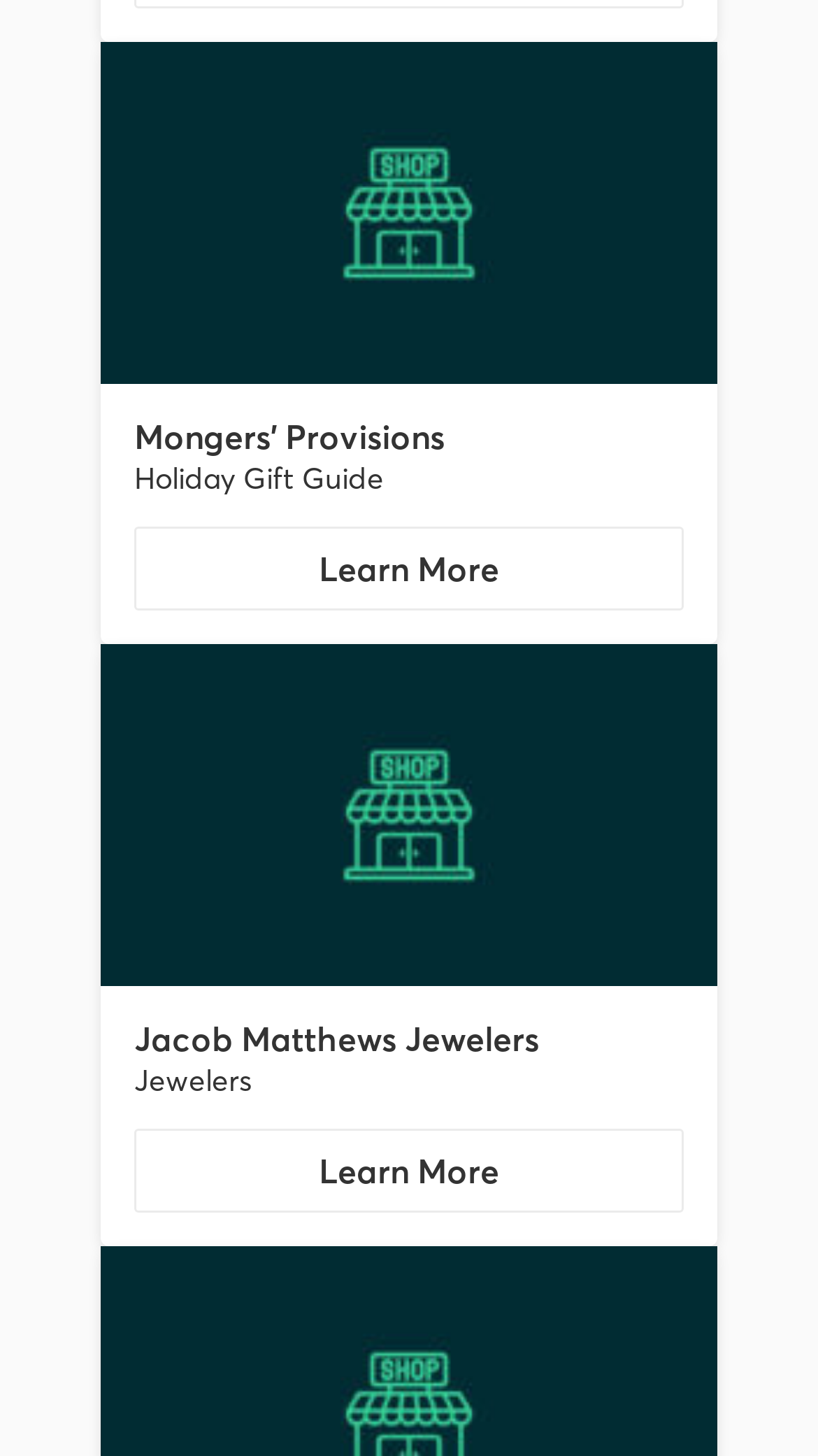How many images are on the webpage?
Based on the screenshot, answer the question with a single word or phrase.

2